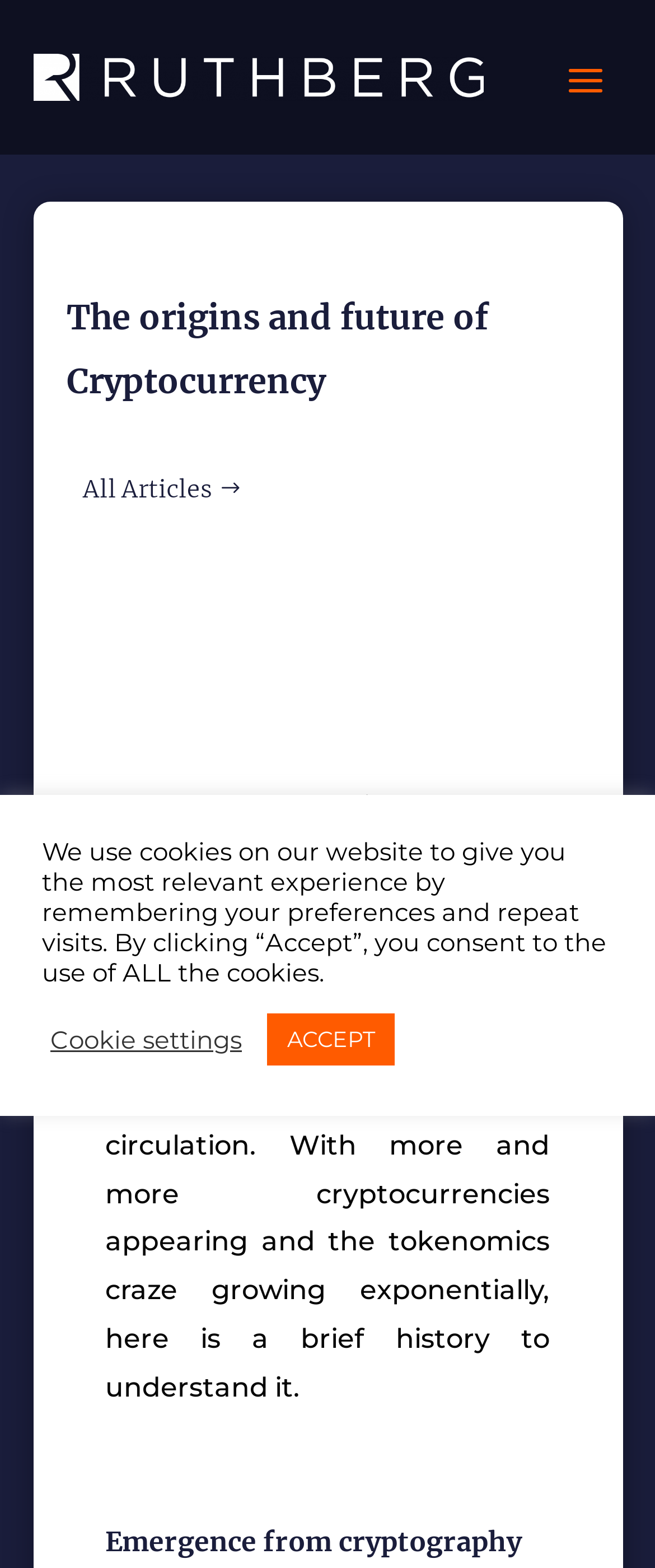Locate the UI element described by ACCEPT and provide its bounding box coordinates. Use the format (top-left x, top-left y, bottom-right x, bottom-right y) with all values as floating point numbers between 0 and 1.

[0.408, 0.646, 0.603, 0.68]